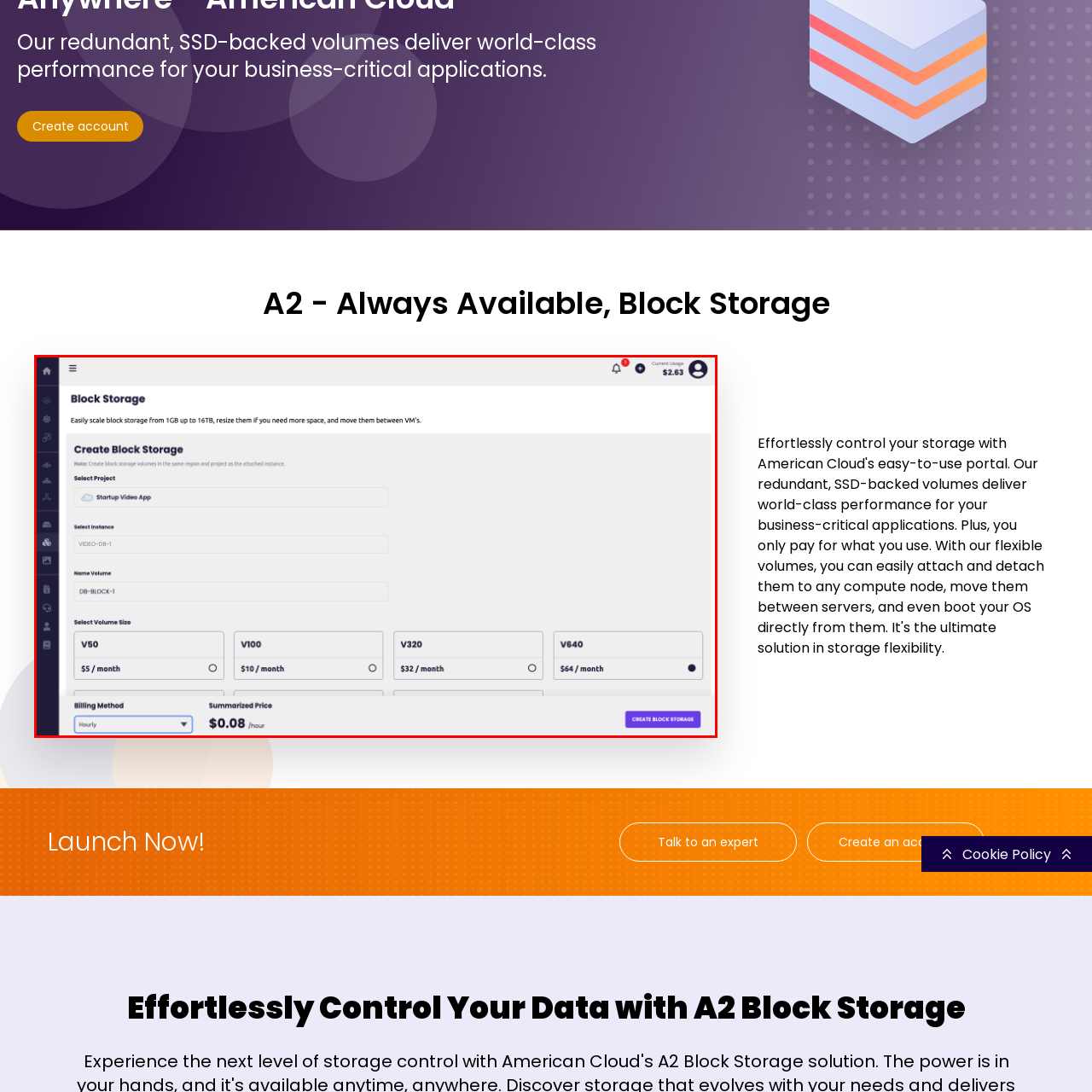What is the instance label?
Focus on the section marked by the red bounding box and elaborate on the question as thoroughly as possible.

Below the project title, users are asked to choose an instance. The instance label is clearly displayed as 'VIDEO-DB-1', which is likely related to the project 'Startup Video App'.